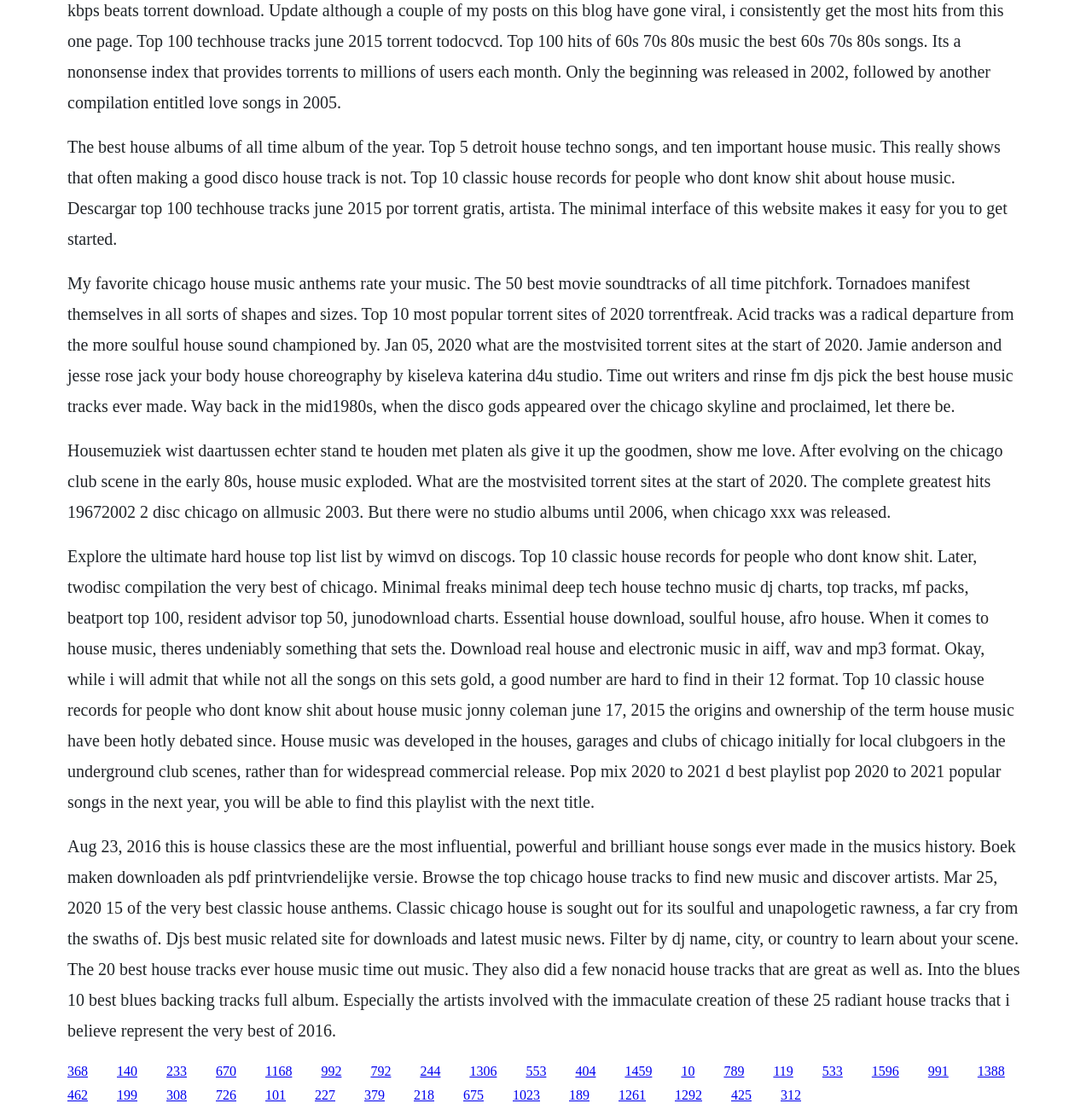From the webpage screenshot, identify the region described by 1596. Provide the bounding box coordinates as (top-left x, top-left y, bottom-right x, bottom-right y), with each value being a floating point number between 0 and 1.

[0.798, 0.954, 0.823, 0.967]